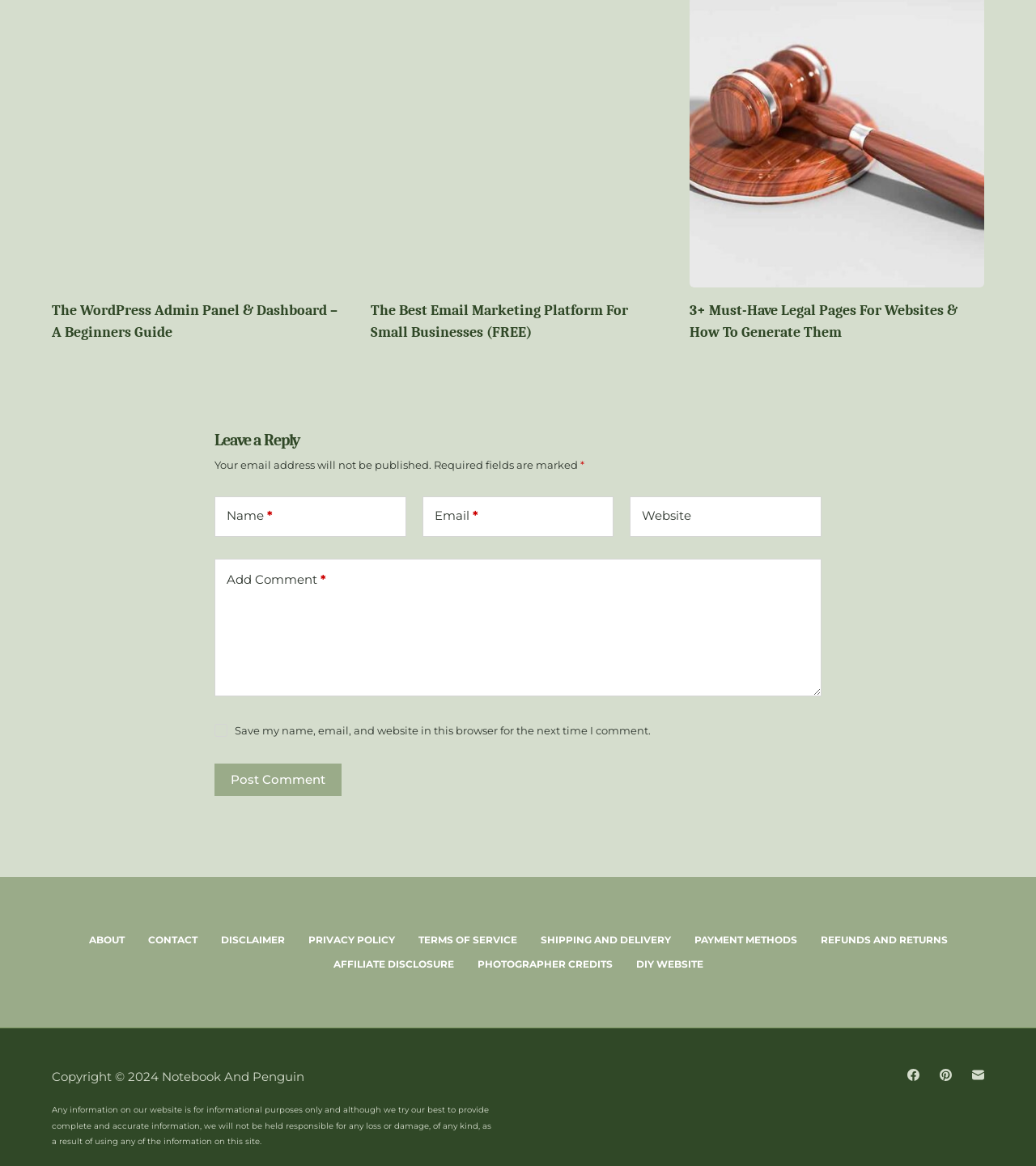Please determine the bounding box coordinates for the UI element described as: "Privacy Policy".

[0.286, 0.801, 0.392, 0.812]